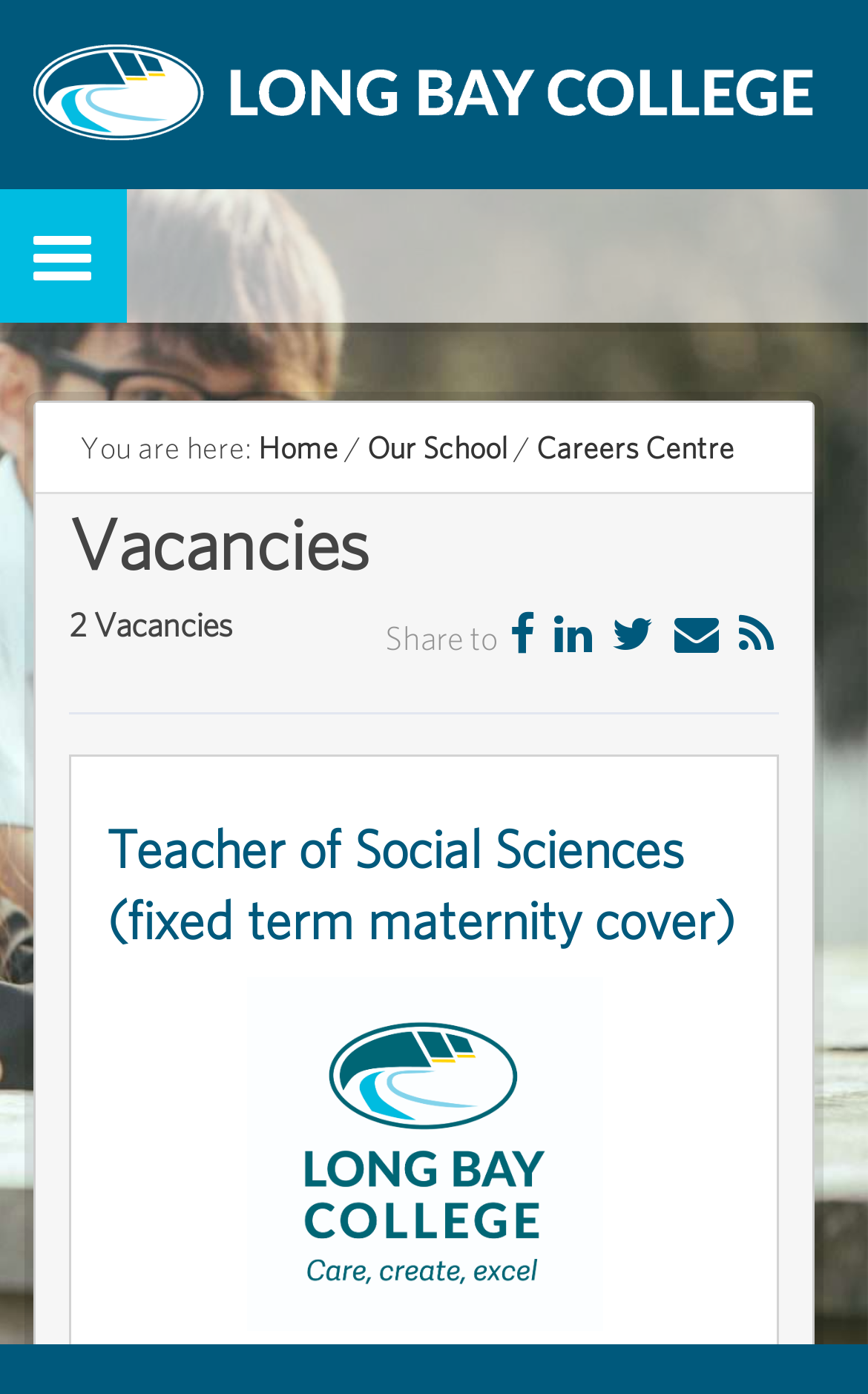Answer the following in one word or a short phrase: 
What is the name of the school?

LongBayCollege